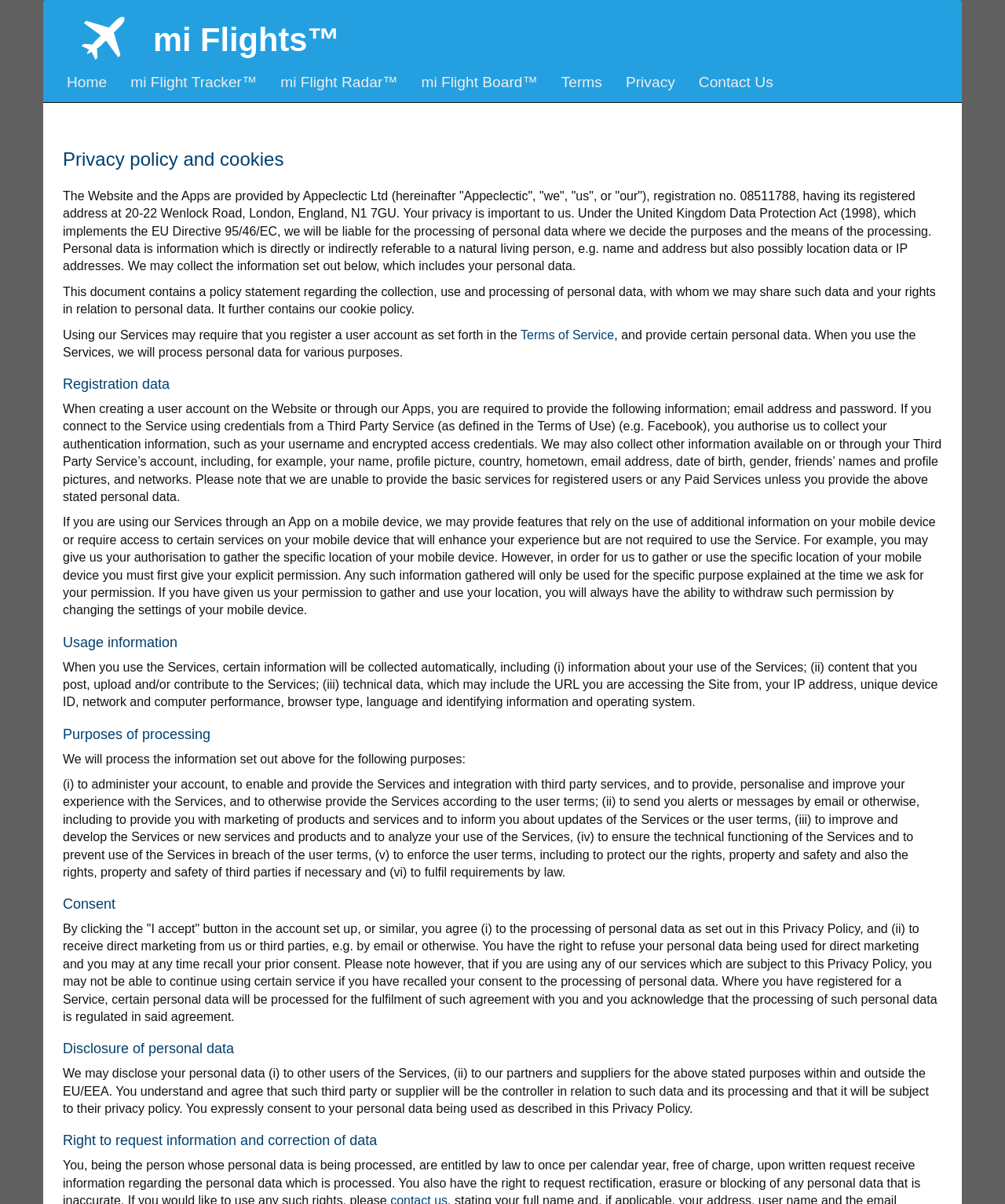Please answer the following question as detailed as possible based on the image: 
What is the purpose of processing personal data?

I found this information by reading the static text element that says 'We will process the information set out above for the following purposes:' and then lists several purposes such as administering the account, sending alerts or messages, improving and developing the Services, and ensuring the technical functioning of the Services.